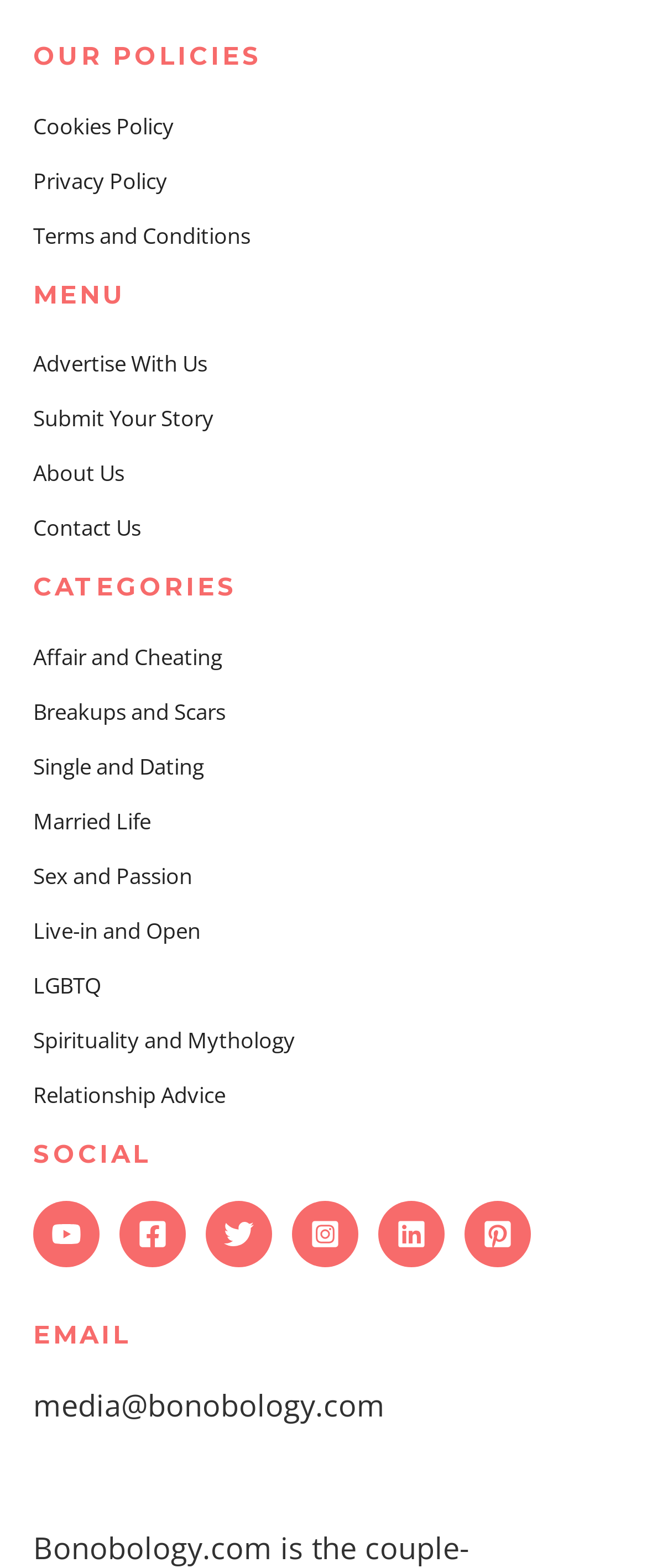Find the bounding box coordinates for the area that should be clicked to accomplish the instruction: "Contact via email".

[0.051, 0.883, 0.595, 0.909]